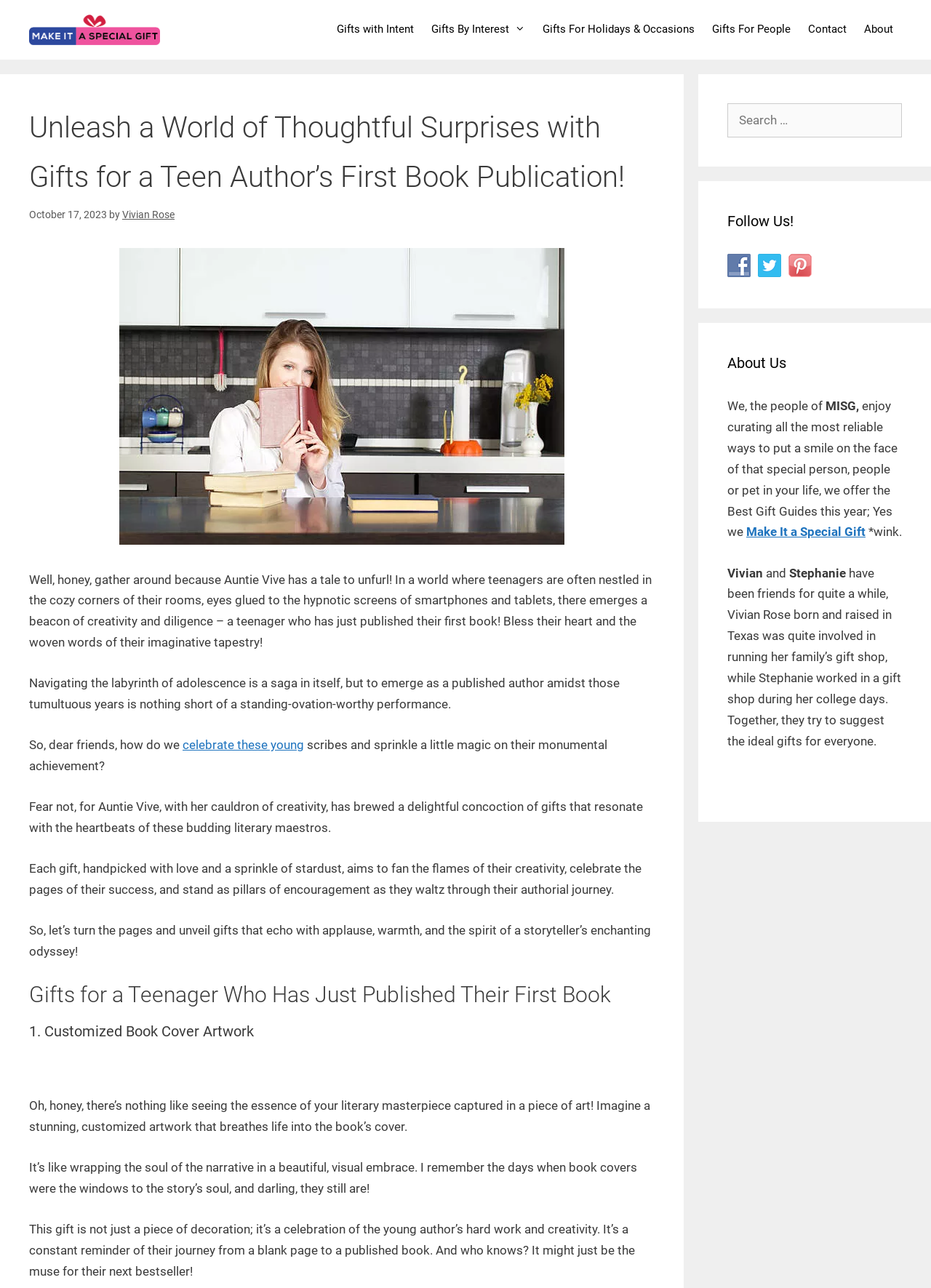Analyze the image and answer the question with as much detail as possible: 
What is the author's name mentioned on the webpage?

The author's name, Vivian Rose, is mentioned on the webpage as the person who has written the article or curated the list of gifts for a teenager who has just published their first book.